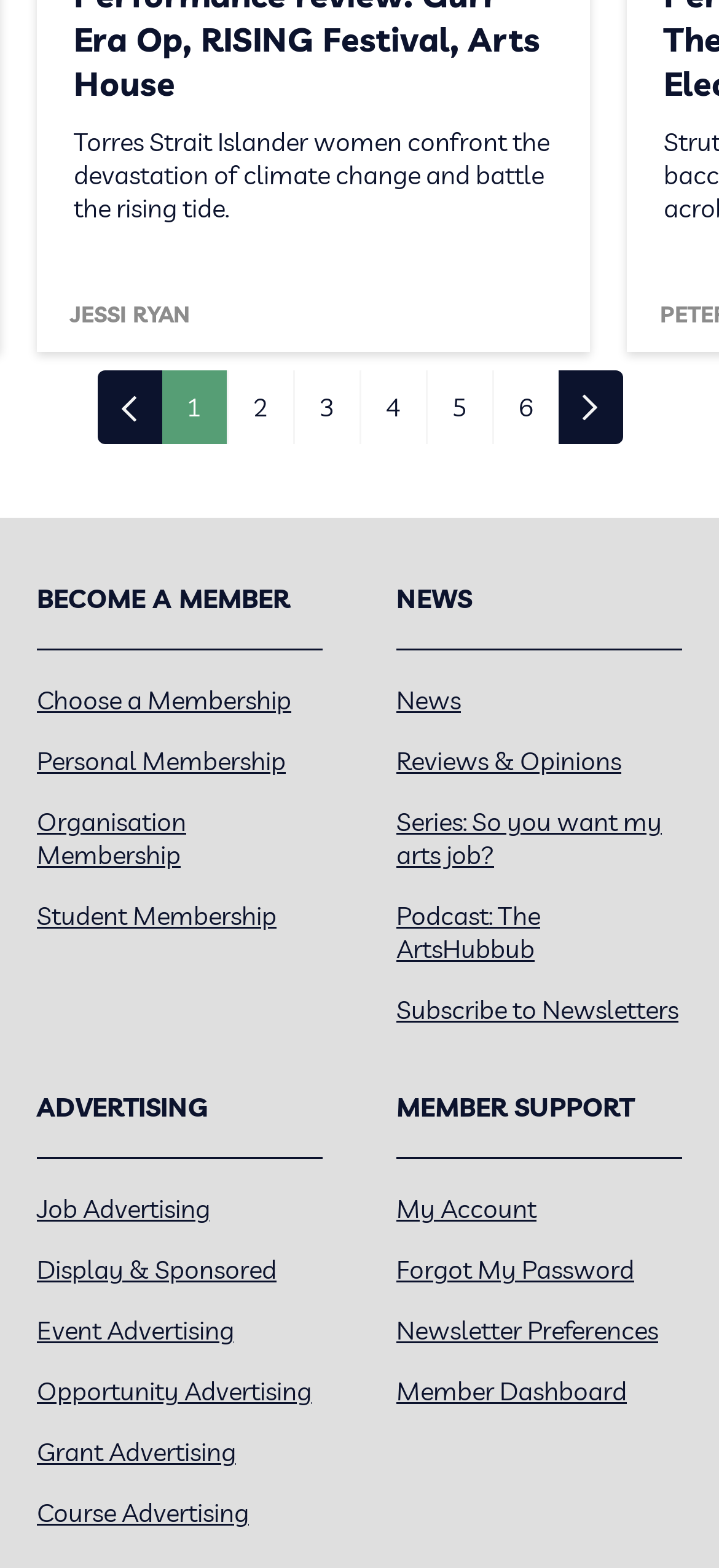Please find the bounding box coordinates of the element that must be clicked to perform the given instruction: "Click the 'My Account' link". The coordinates should be four float numbers from 0 to 1, i.e., [left, top, right, bottom].

[0.551, 0.761, 0.746, 0.782]